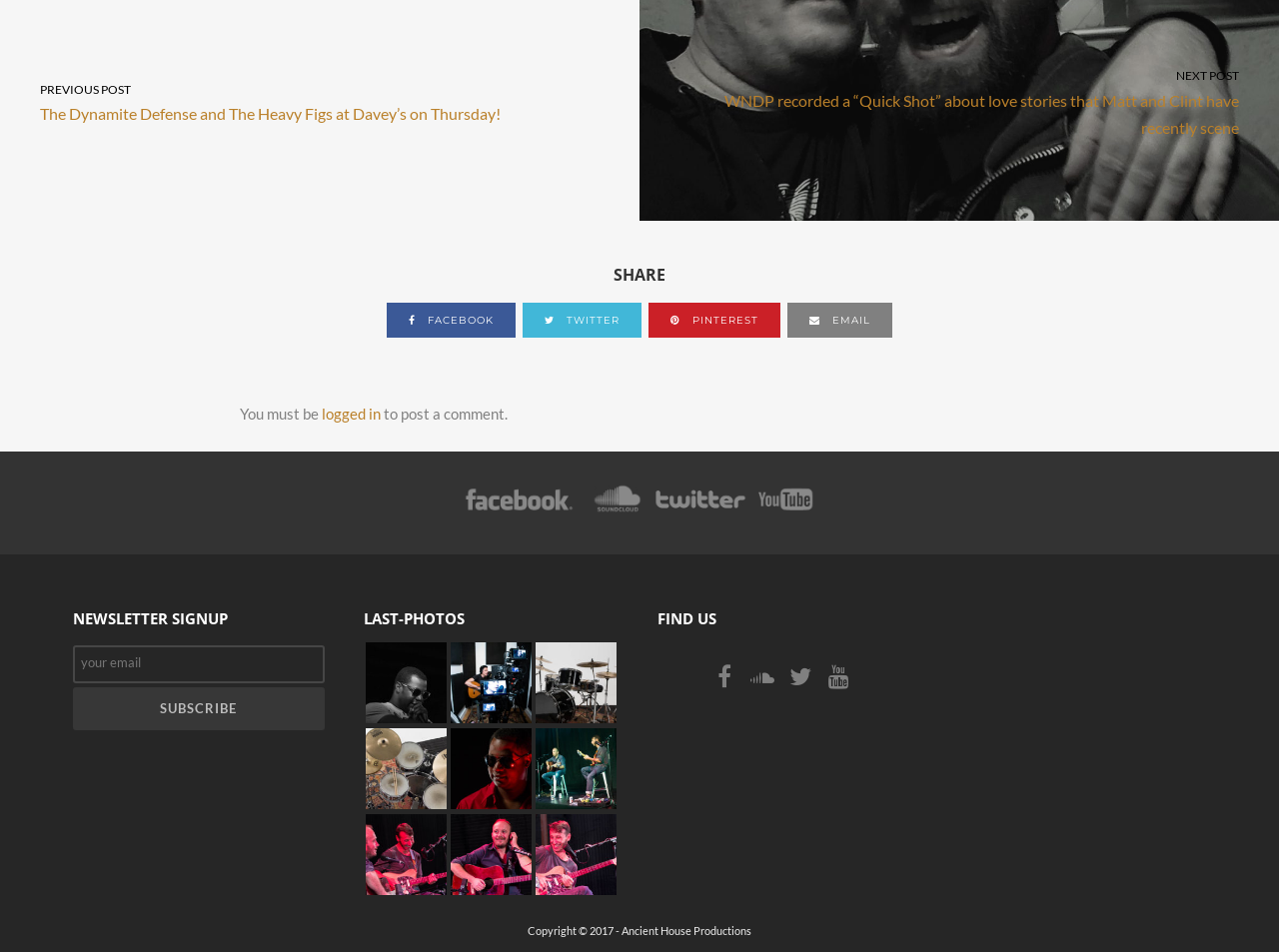Please identify the bounding box coordinates of the area that needs to be clicked to follow this instruction: "Subscribe to the newsletter".

[0.057, 0.722, 0.254, 0.767]